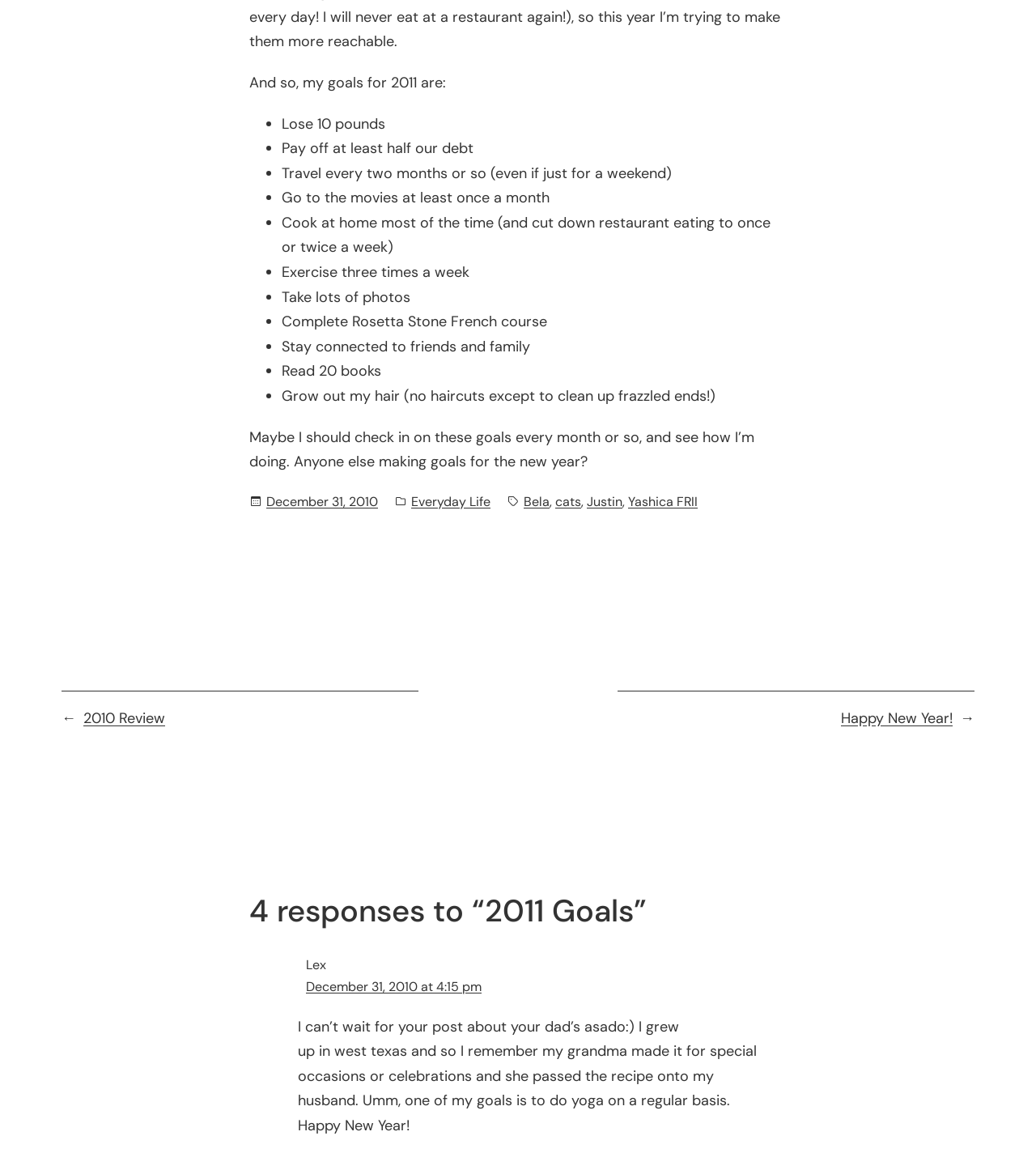Determine the bounding box coordinates of the clickable area required to perform the following instruction: "Click on 'Everyday Life' link". The coordinates should be represented as four float numbers between 0 and 1: [left, top, right, bottom].

[0.397, 0.425, 0.473, 0.445]